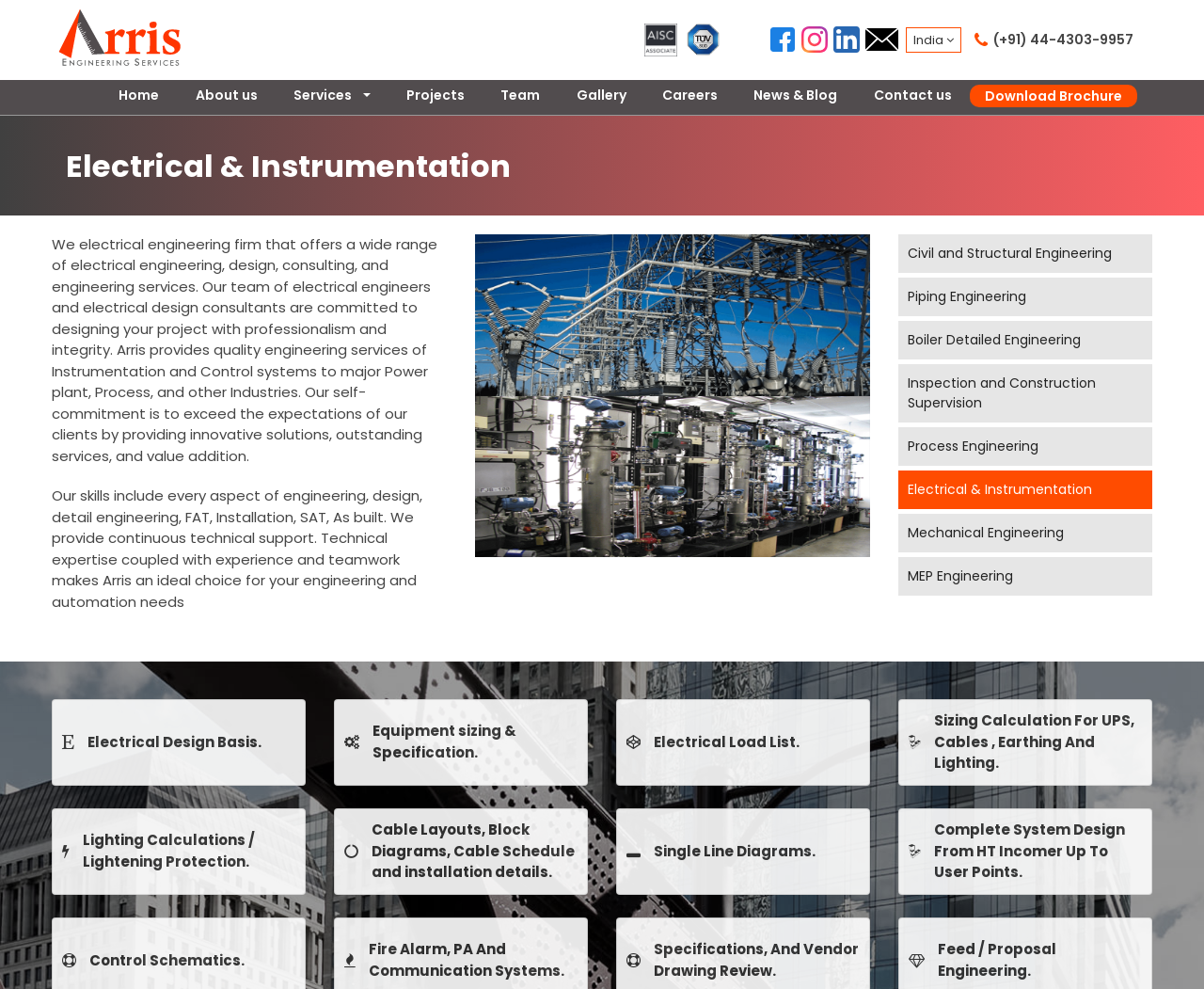Please give the bounding box coordinates of the area that should be clicked to fulfill the following instruction: "Check the latest posts". The coordinates should be in the format of four float numbers from 0 to 1, i.e., [left, top, right, bottom].

None